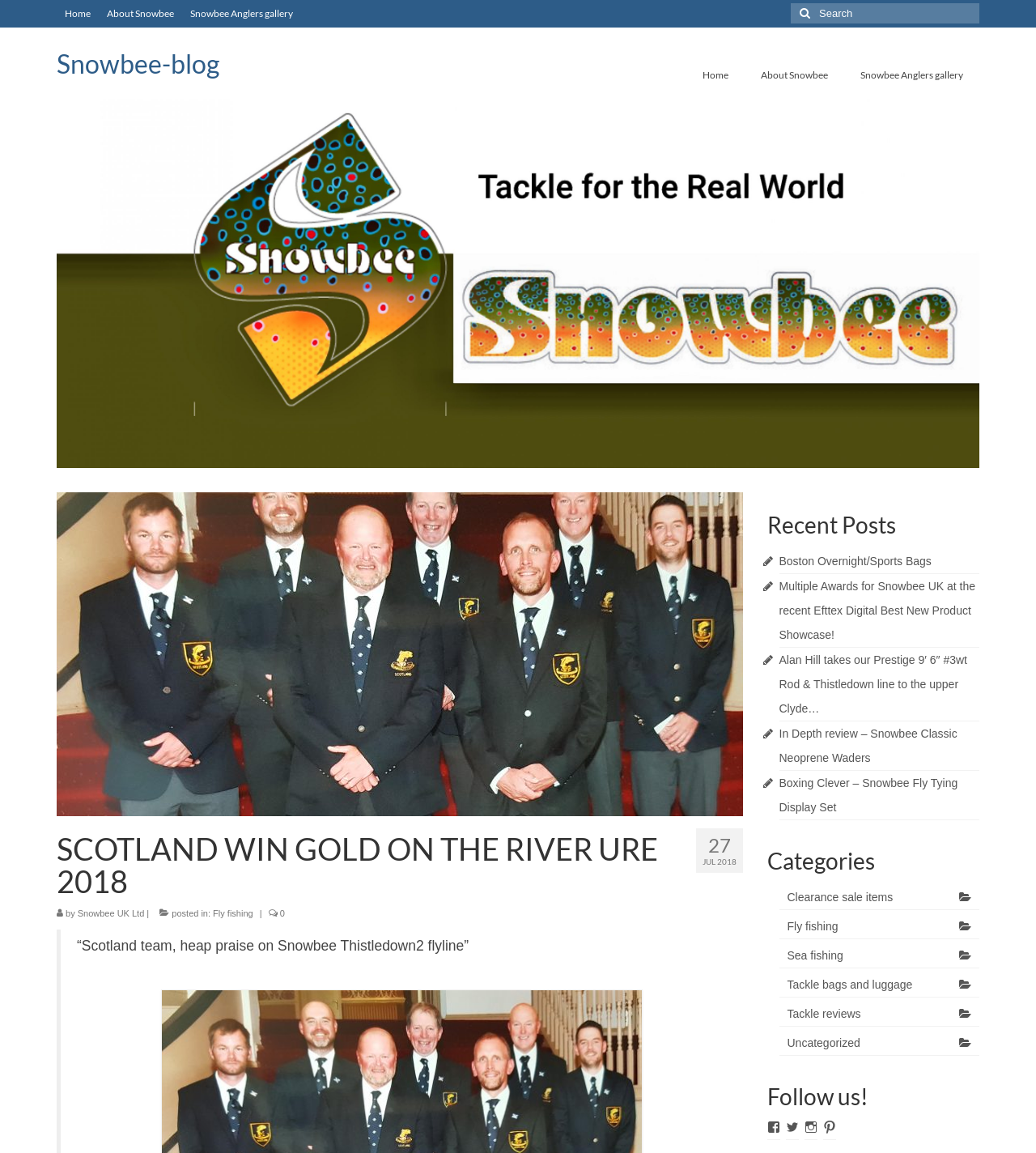What is the name of the company mentioned in the post?
Please ensure your answer is as detailed and informative as possible.

I found the answer by looking at the link element with the text 'Snowbee UK Ltd' which is located near the text 'by' and appears to be the name of the company.